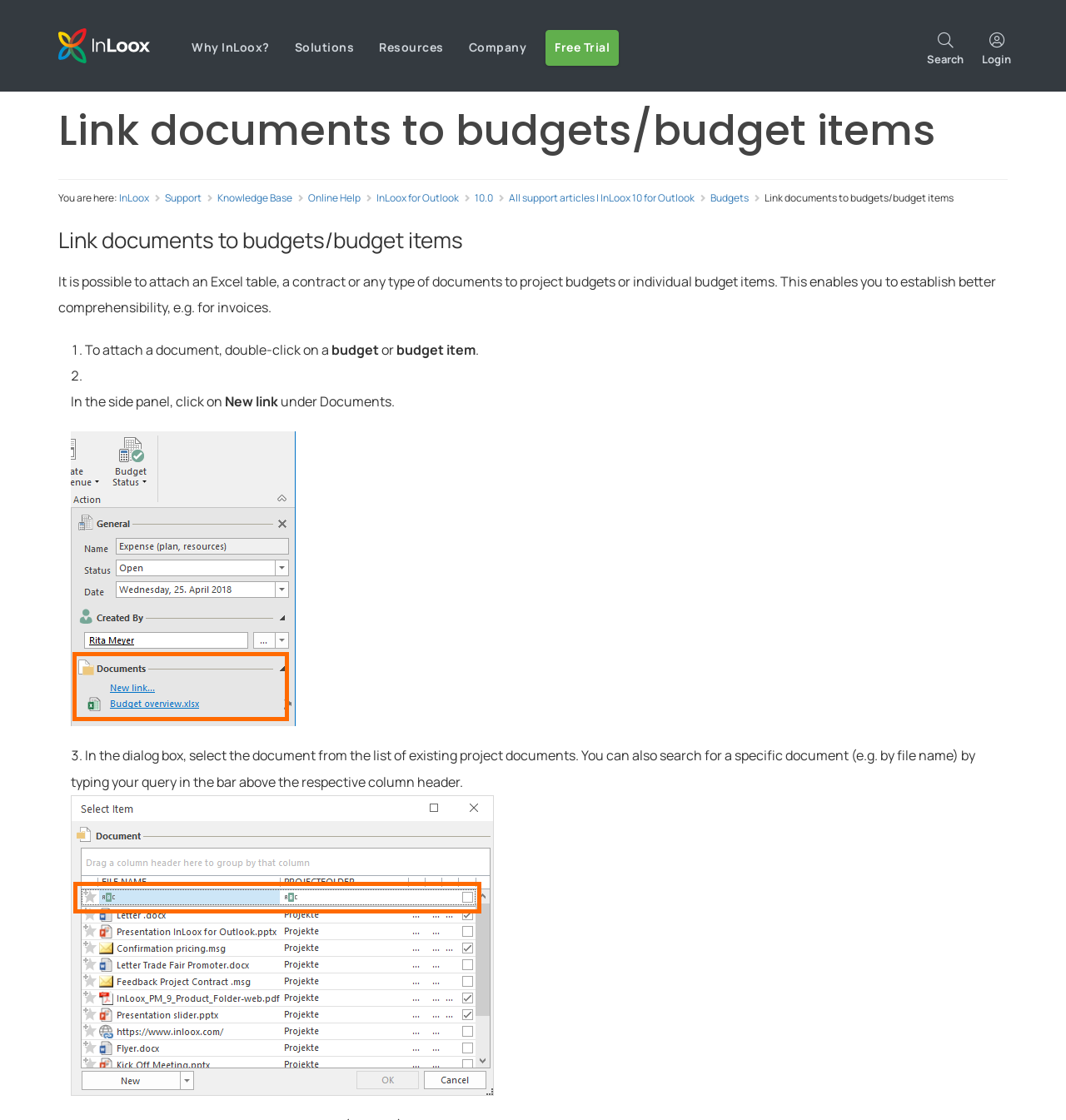Predict the bounding box of the UI element that fits this description: "Online Help".

[0.289, 0.17, 0.338, 0.183]